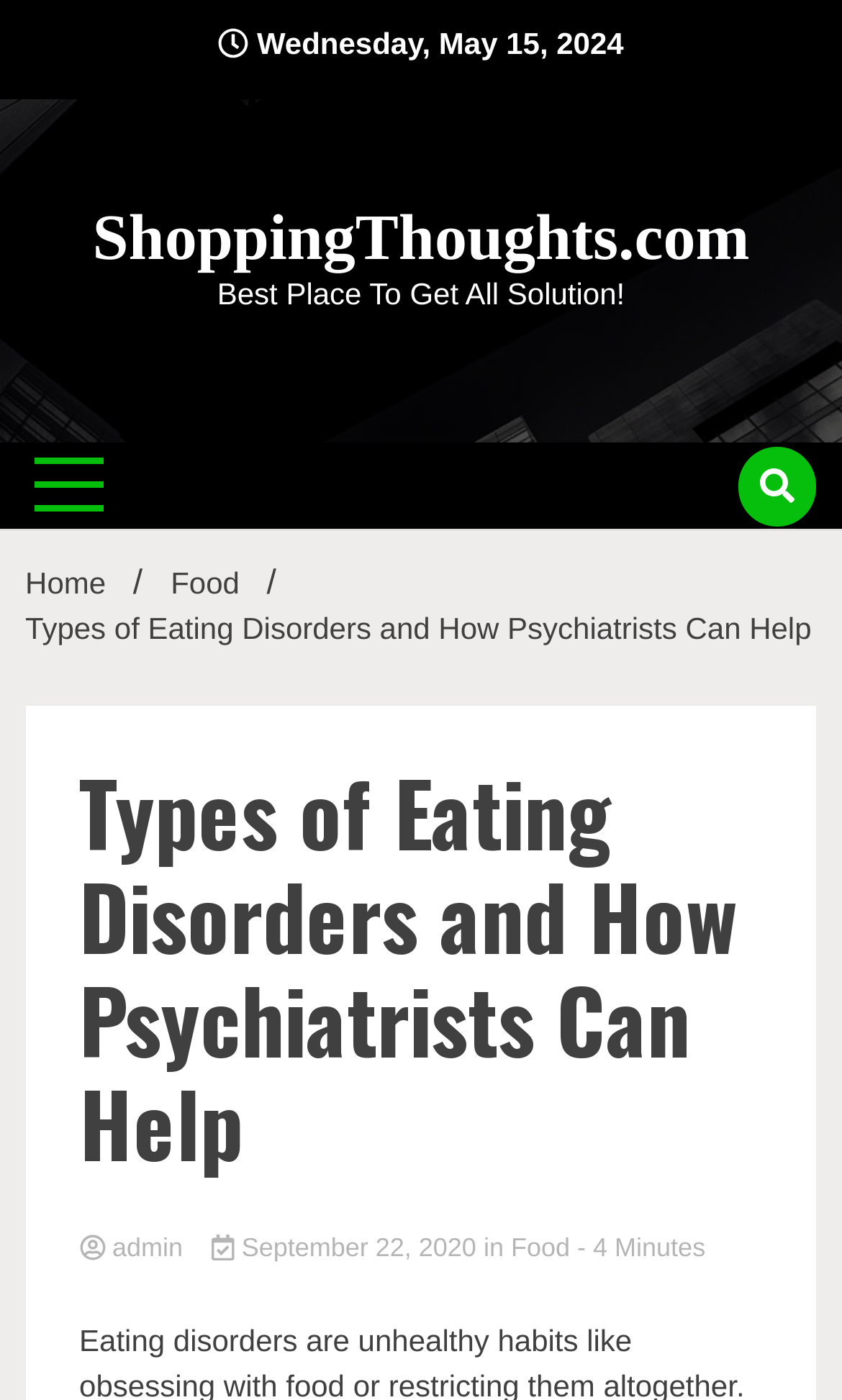Find the bounding box of the UI element described as follows: "Food".

[0.607, 0.877, 0.677, 0.905]